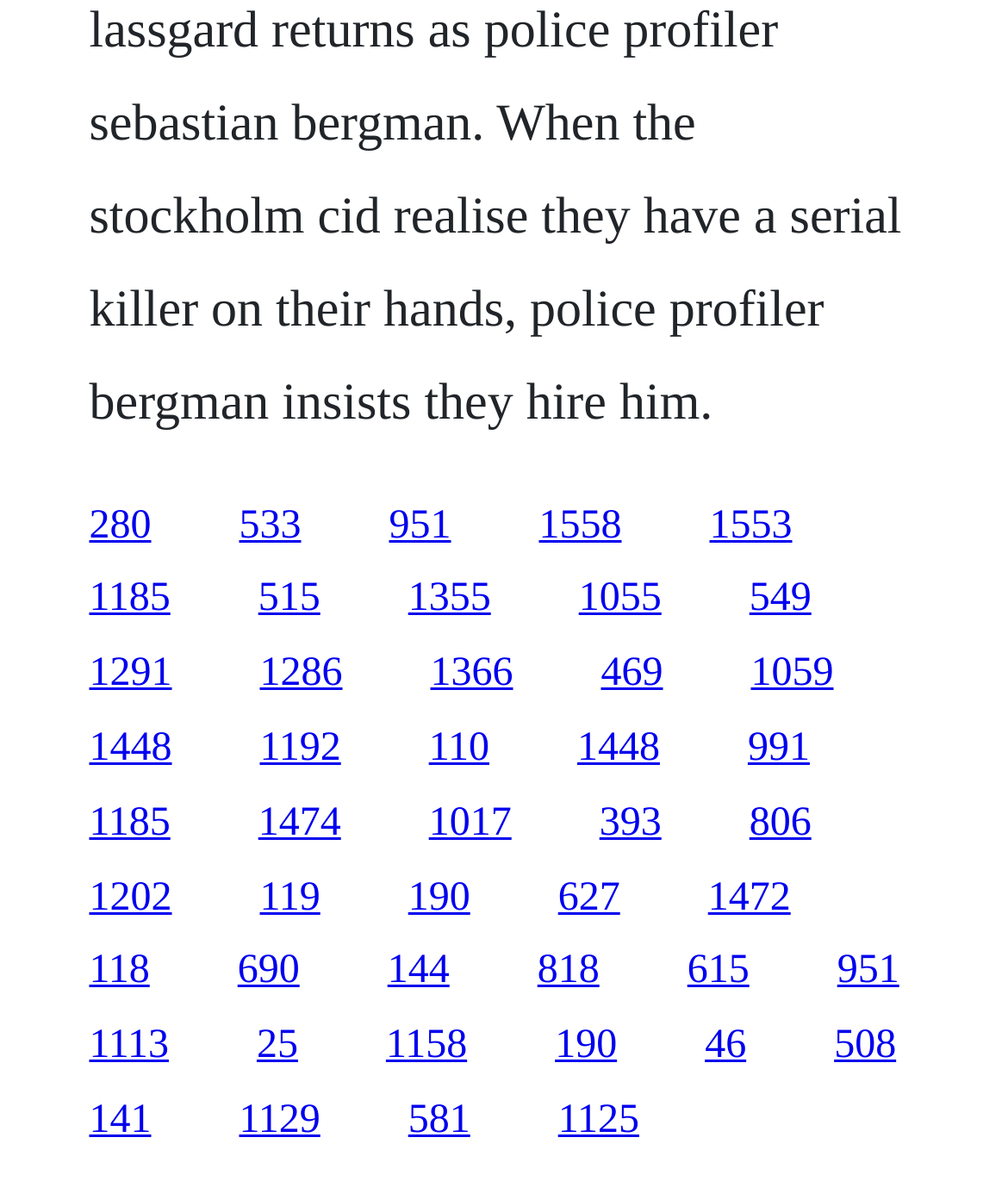Identify the bounding box coordinates of the element to click to follow this instruction: 'go to the twenty-first link'. Ensure the coordinates are four float values between 0 and 1, provided as [left, top, right, bottom].

[0.743, 0.678, 0.803, 0.715]